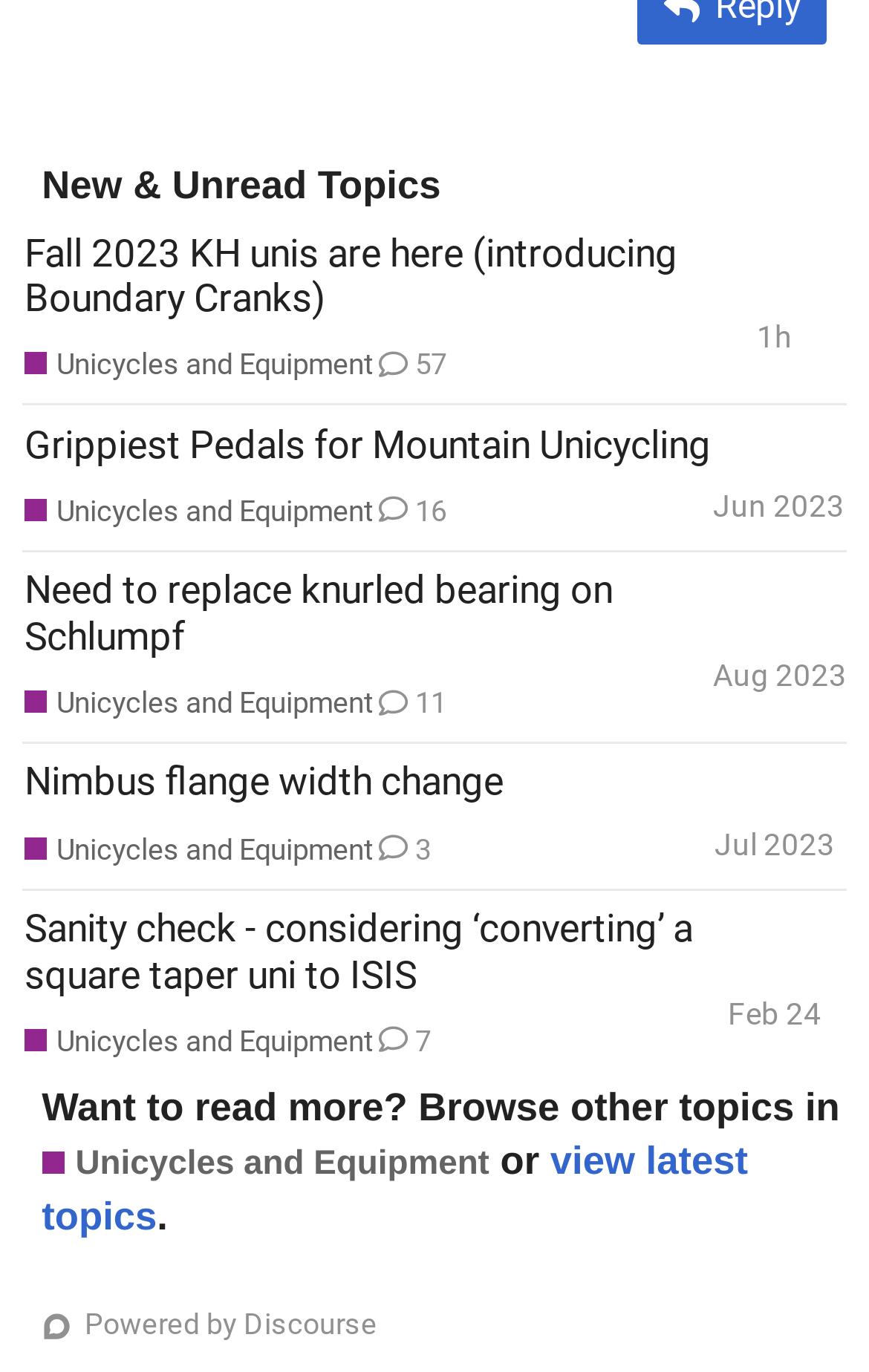Can you determine the bounding box coordinates of the area that needs to be clicked to fulfill the following instruction: "Browse 'Unicycles and Equipment'"?

[0.028, 0.252, 0.429, 0.282]